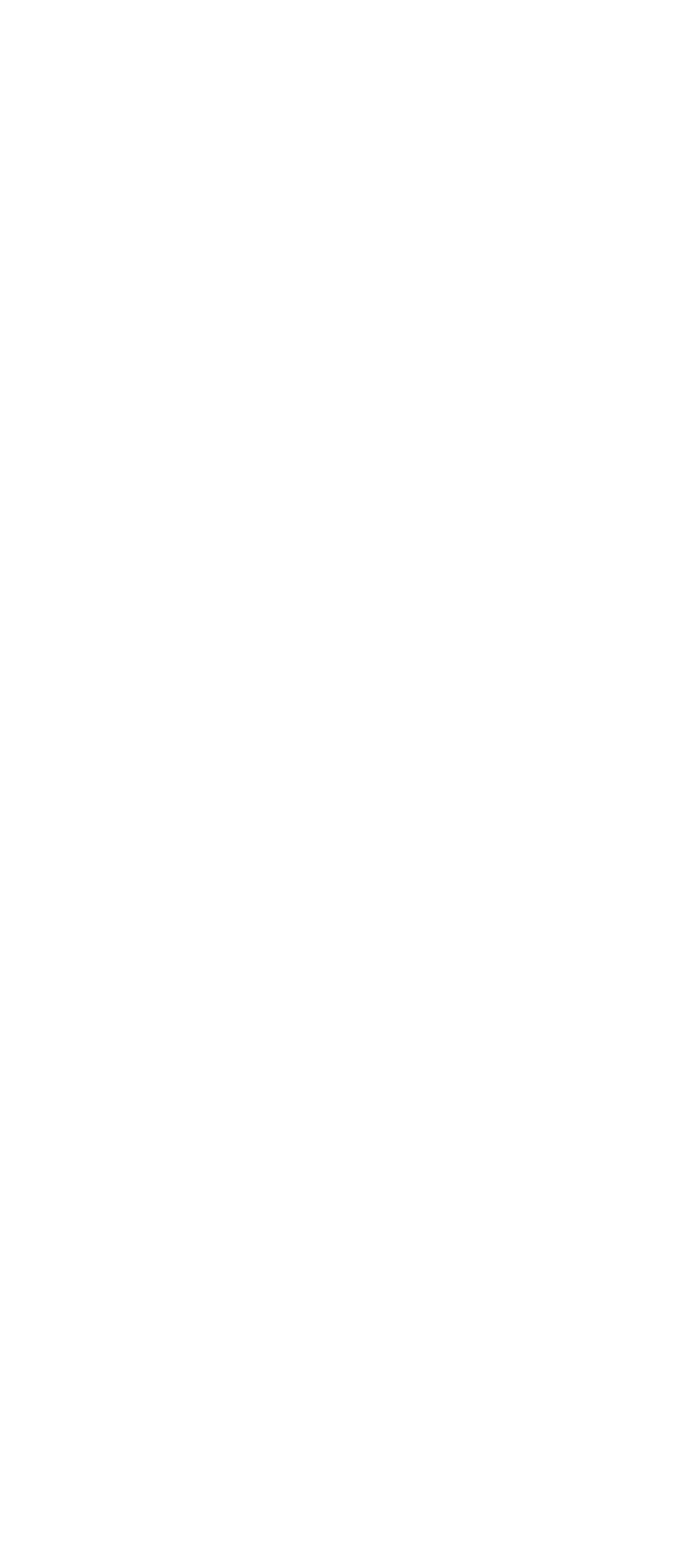What is the name of the website?
Provide a detailed and well-explained answer to the question.

The name of the website can be found in the footer section, where it is written as 'Sew Your Soul'.